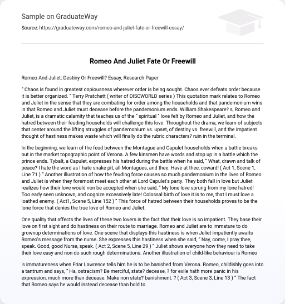Provide your answer to the question using just one word or phrase: What is the core conflict discussed in the paper?

Montague and Capulet families